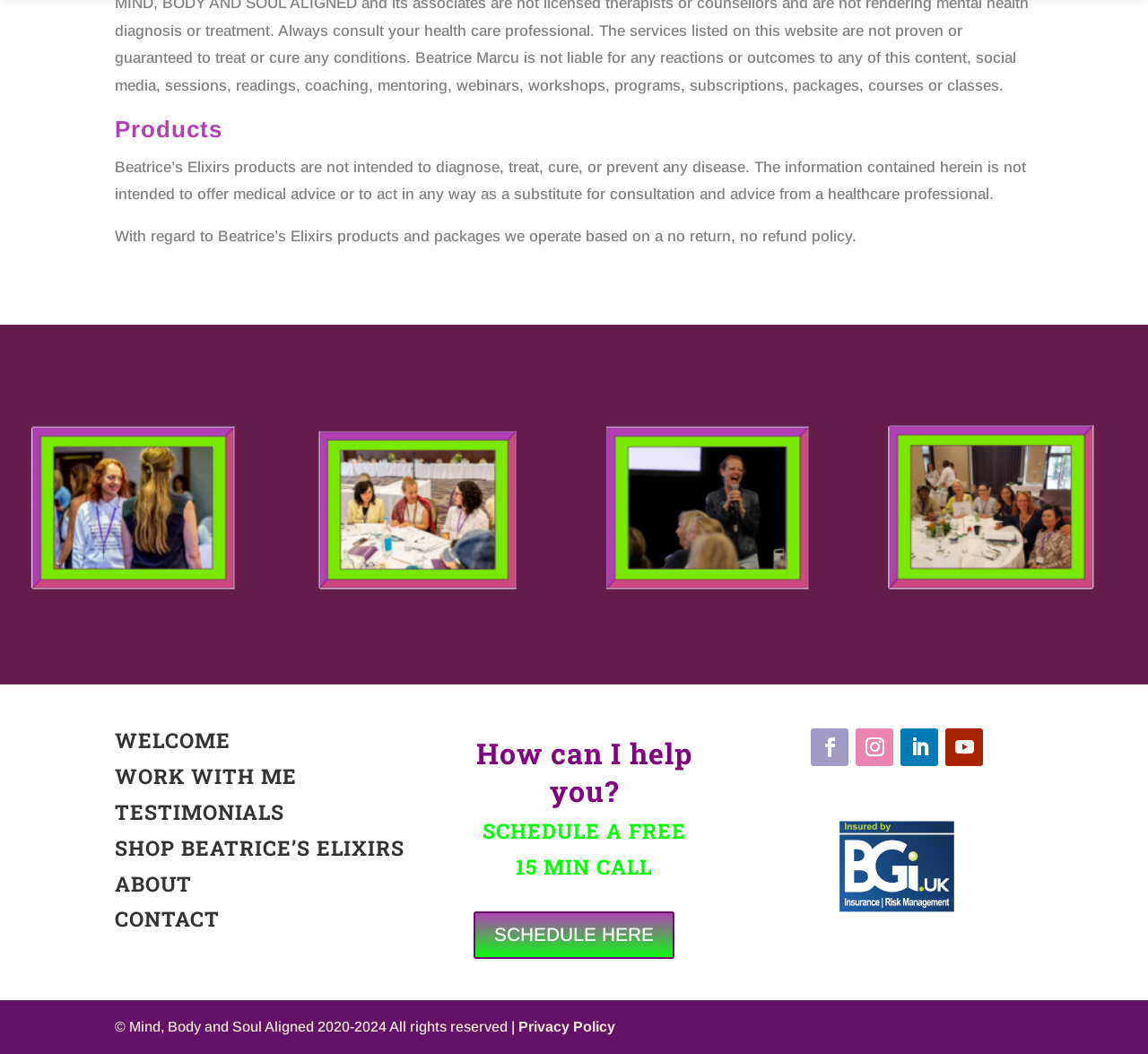Determine the bounding box coordinates of the clickable region to execute the instruction: "Click on SCHEDULE HERE". The coordinates should be four float numbers between 0 and 1, denoted as [left, top, right, bottom].

[0.412, 0.865, 0.587, 0.909]